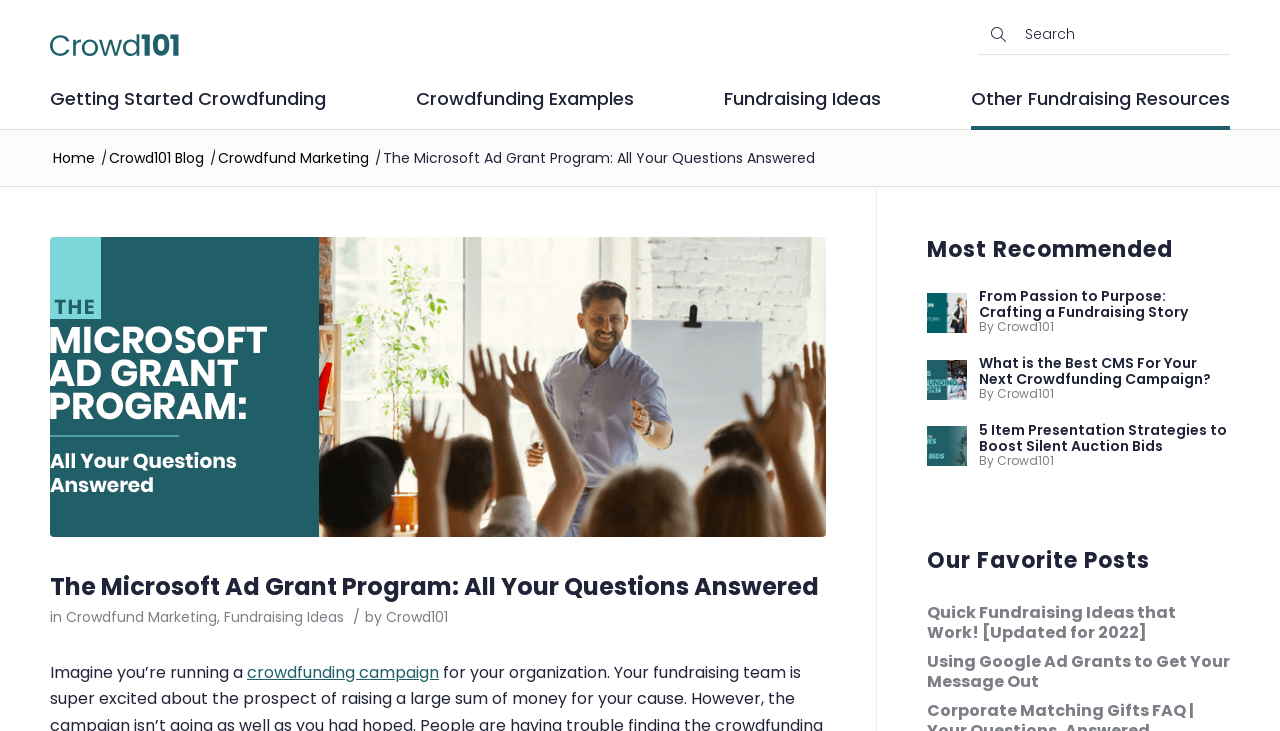Answer succinctly with a single word or phrase:
What type of resources are provided on the website?

Fundraising resources